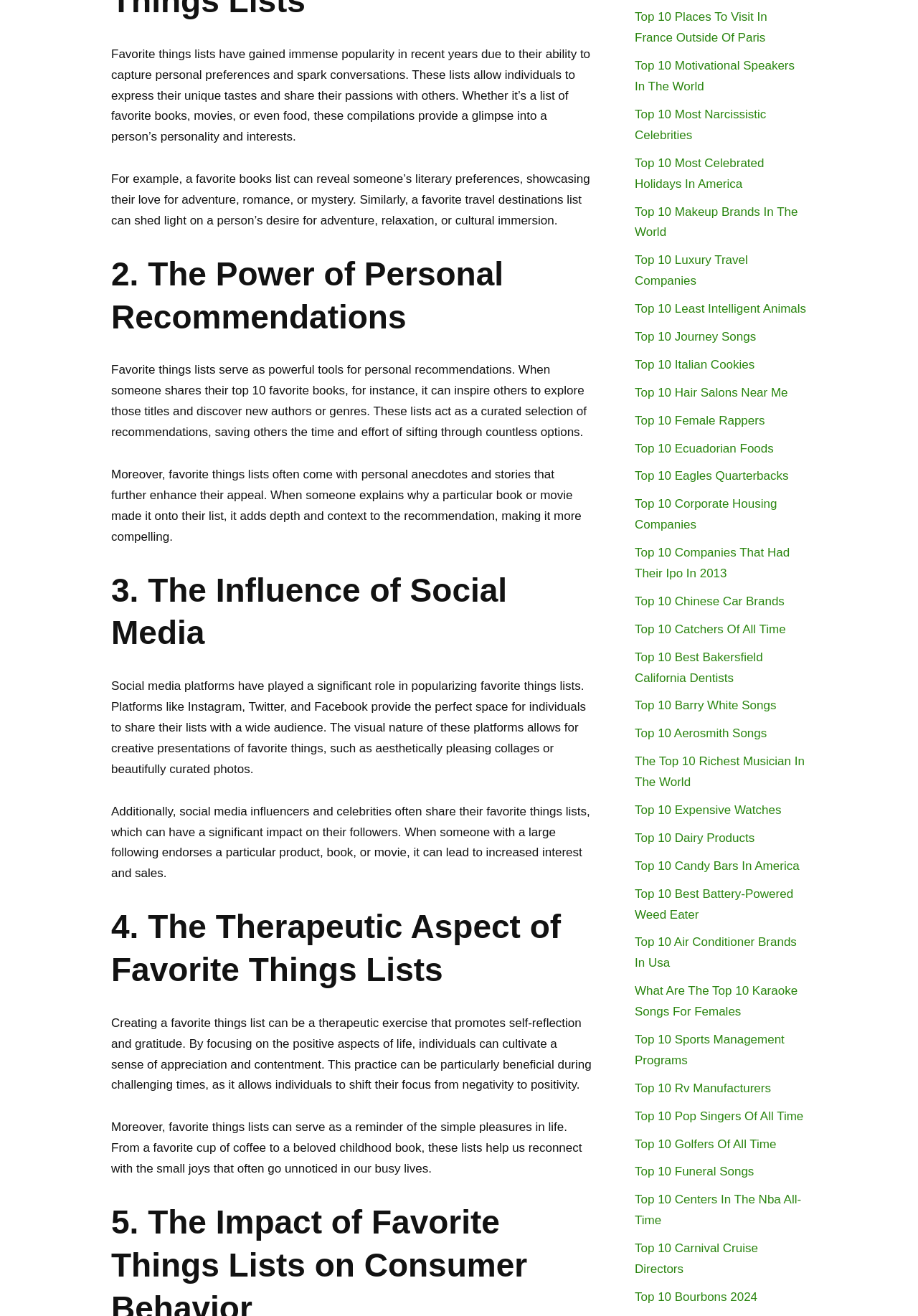What type of content is listed at the bottom of the webpage?
Provide a well-explained and detailed answer to the question.

The webpage appears to have a collection of links to various 'Top 10' lists, such as 'Top 10 Places To Visit In France Outside Of Paris', 'Top 10 Motivational Speakers In The World', and so on, which suggests that the webpage is providing access to a range of curated lists on different topics.